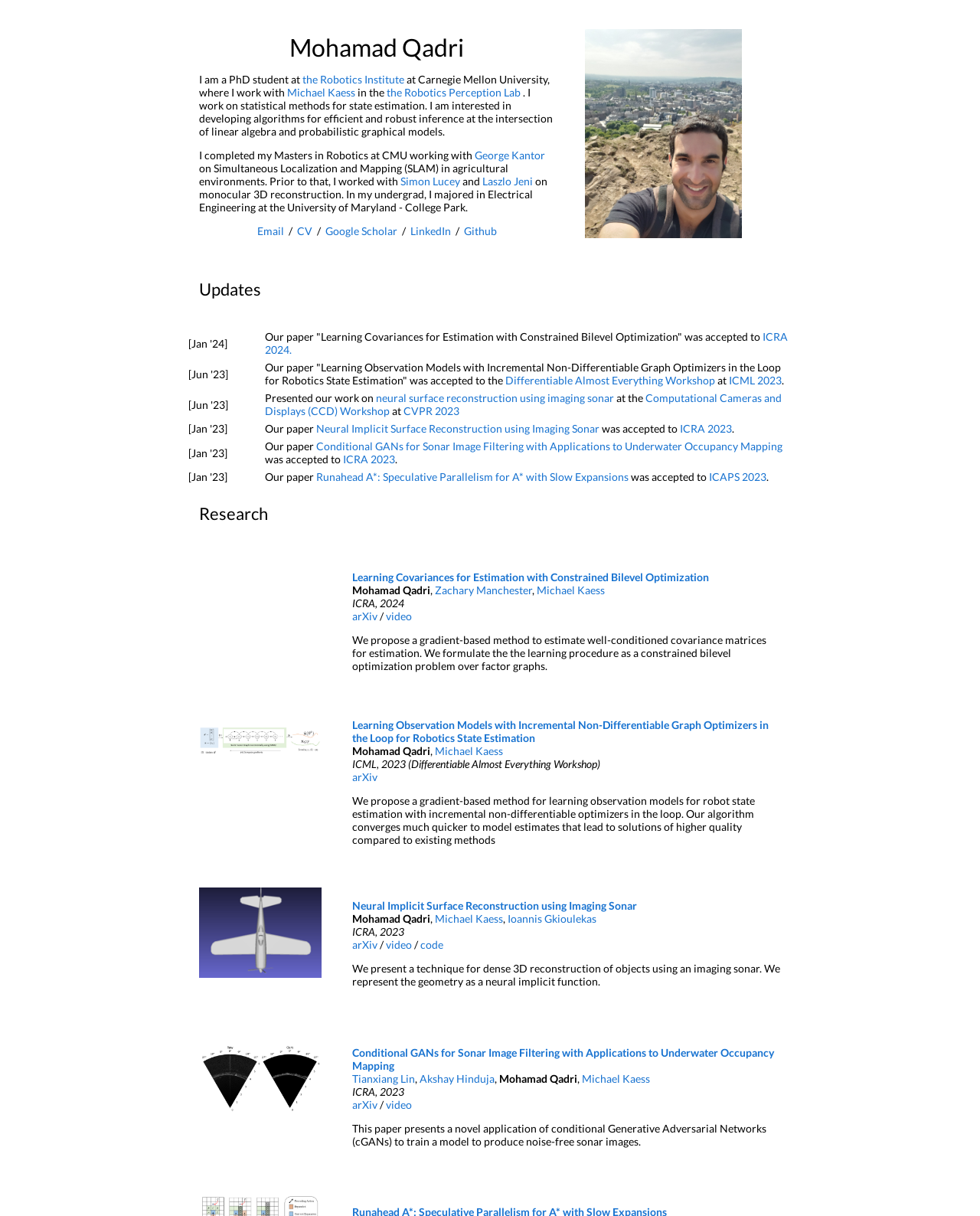Using details from the image, please answer the following question comprehensively:
What is the name of the workshop where the paper 'Neural Implicit Surface Reconstruction using Imaging Sonar' was presented?

In the 'Updates' section, there is a gridcell element containing the text 'Presented our work on neural surface reconstruction using imaging sonar at the Computational Cameras and Displays (CCD) Workshop at CVPR 2023'. This text mentions the workshop where the paper 'Neural Implicit Surface Reconstruction using Imaging Sonar' was presented.